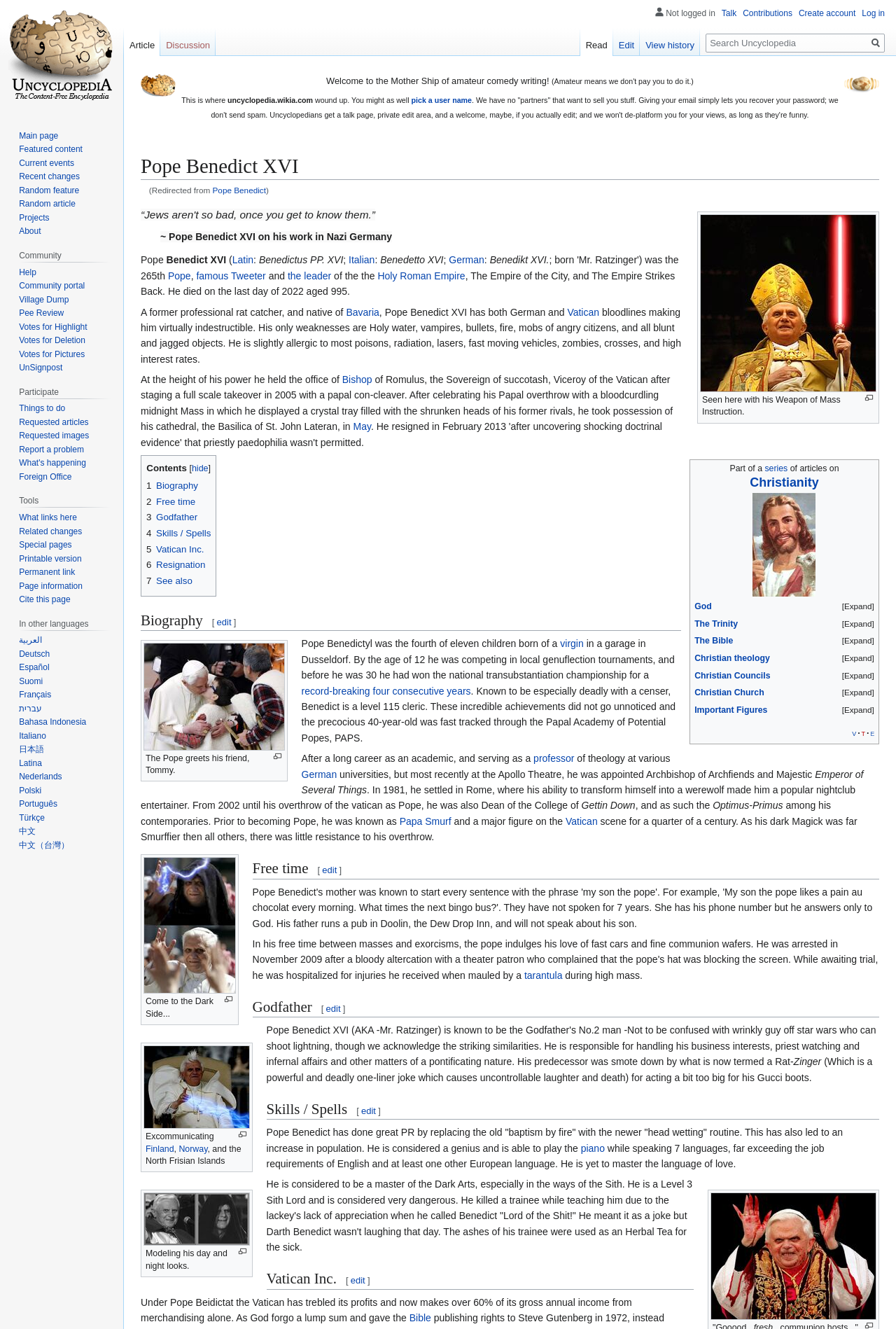What is the weakness of Pope Benedict XVI?
Give a single word or phrase answer based on the content of the image.

Holy water, vampires, bullets, fire, mobs of angry citizens, and all blunt and jagged objects